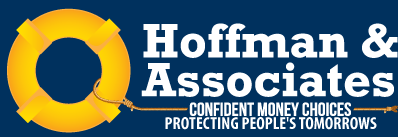Describe the image with as much detail as possible.

The image features the logo of "Hoffman & Associates," a financial services company. The logo prominently displays the company's name in bold, white letters against a deep blue background, exuding a sense of professionalism and trust. Accompanying the name is an eye-catching yellow life preserver, symbolizing security and protection. Beneath the company name, the tagline "Confident Money Choices Protecting People's Tomorrows" emphasizes their commitment to offering financial guidance and safeguarding clients' financial futures. The overall design conveys a strong message of support and reliability in finance.